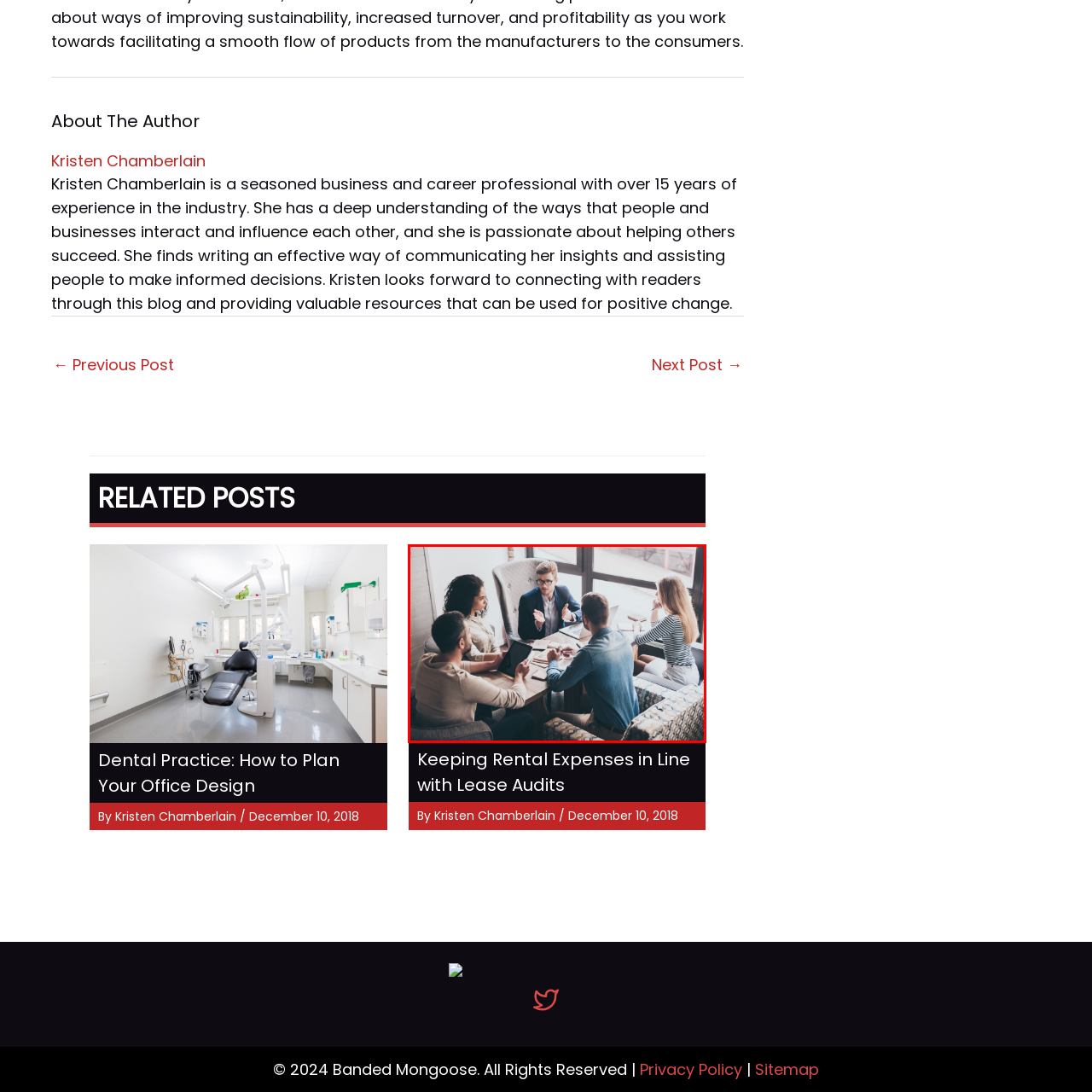Generate a comprehensive caption for the picture highlighted by the red outline.

In a modern, well-lit meeting space, a group of five professionals engage in a discussion around a wooden table. The atmosphere is collaborative and dynamic, with two individuals actively conversing at the center of the dialogue. The man in a dark suit gestures expressively, conveying ideas as he interacts with his colleagues. Seated around the table, the participants include a woman with curly hair, attentively listening and taking notes, a man with a tablet poised to contribute, and two women, one with blond hair and the other in a striped top, who seem to be sharing insights as well. Their expressions indicate a shared investment in the conversation, suggesting a brainstorming session or strategy meeting focused on important business matters, such as improving company practices or aligning on key projects. The setting, with its large windows allowing natural light to flood in, adds a contemporary touch to their professional gathering.